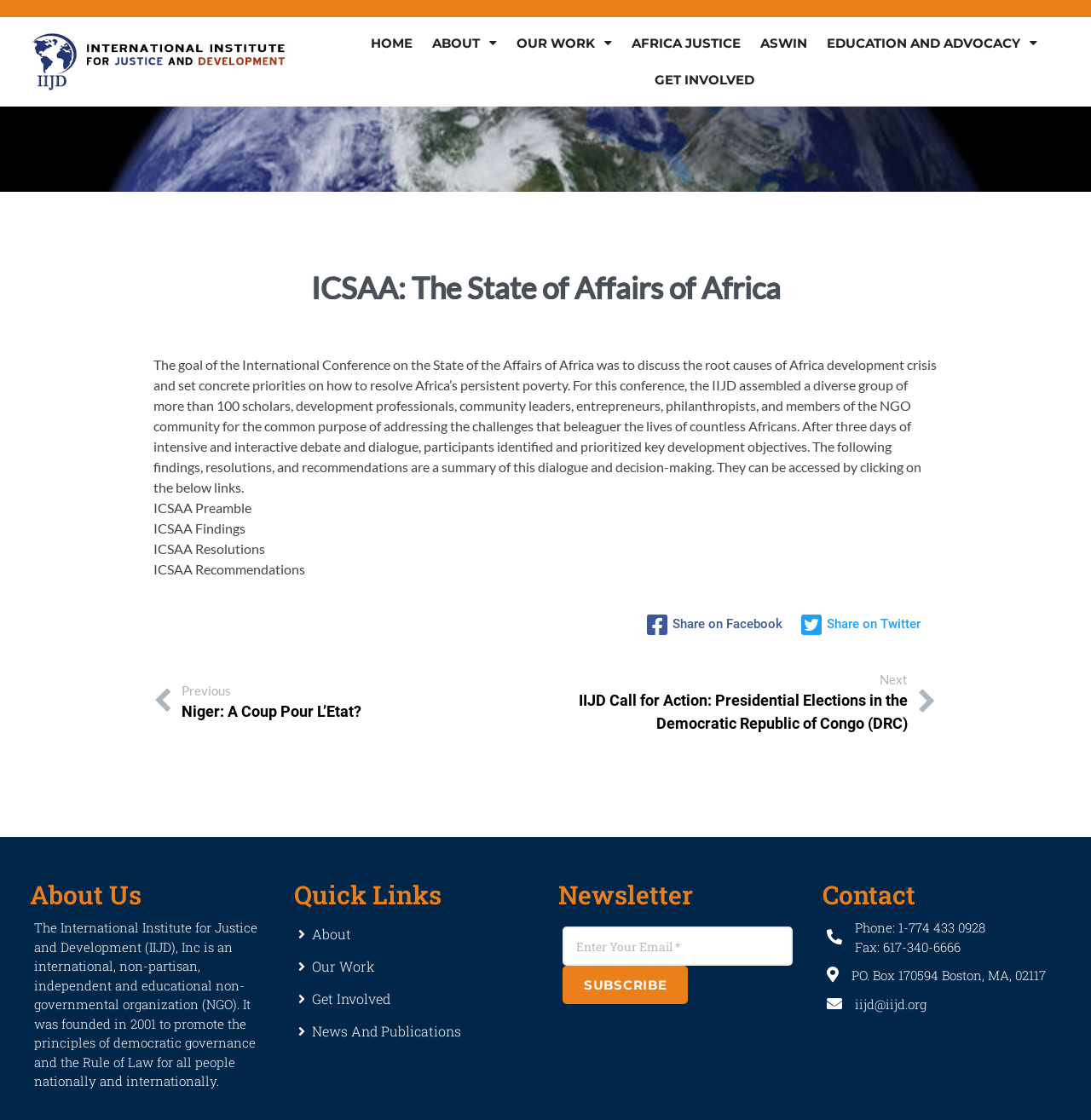Please predict the bounding box coordinates of the element's region where a click is necessary to complete the following instruction: "Click on the Share on Facebook link". The coordinates should be represented by four float numbers between 0 and 1, i.e., [left, top, right, bottom].

[0.591, 0.544, 0.733, 0.57]